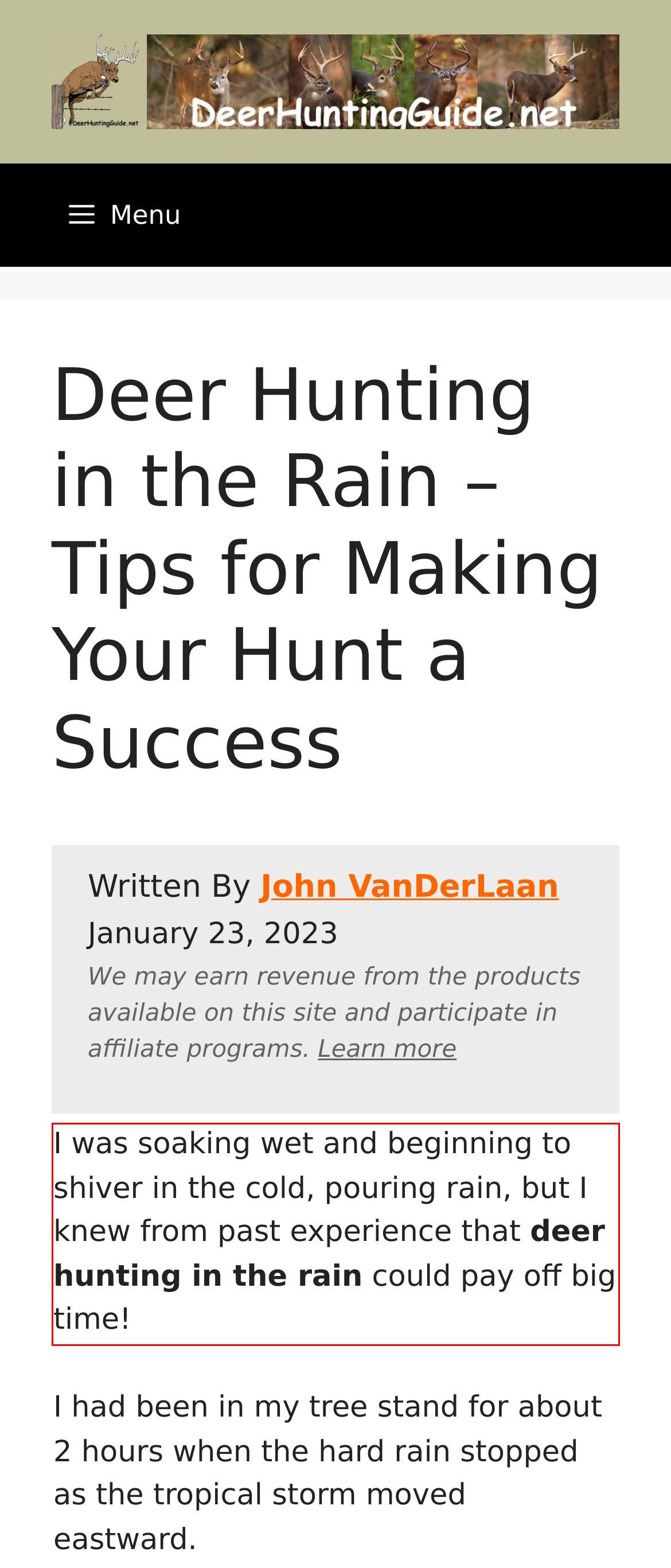Please extract the text content from the UI element enclosed by the red rectangle in the screenshot.

I was soaking wet and beginning to shiver in the cold, pouring rain, but I knew from past experience that deer hunting in the rain could pay off big time!